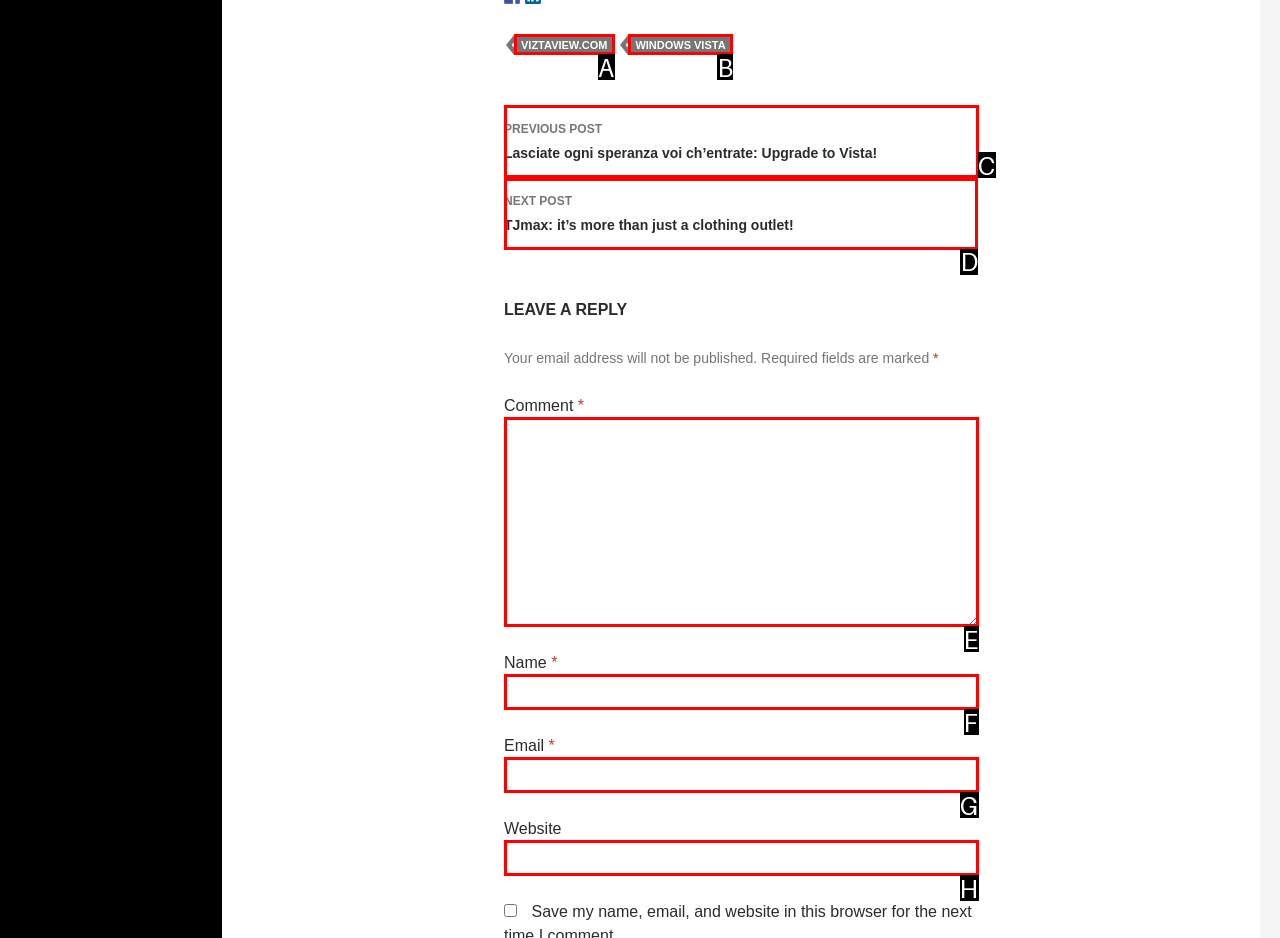Out of the given choices, which letter corresponds to the UI element required to Click on the next post link? Answer with the letter.

D